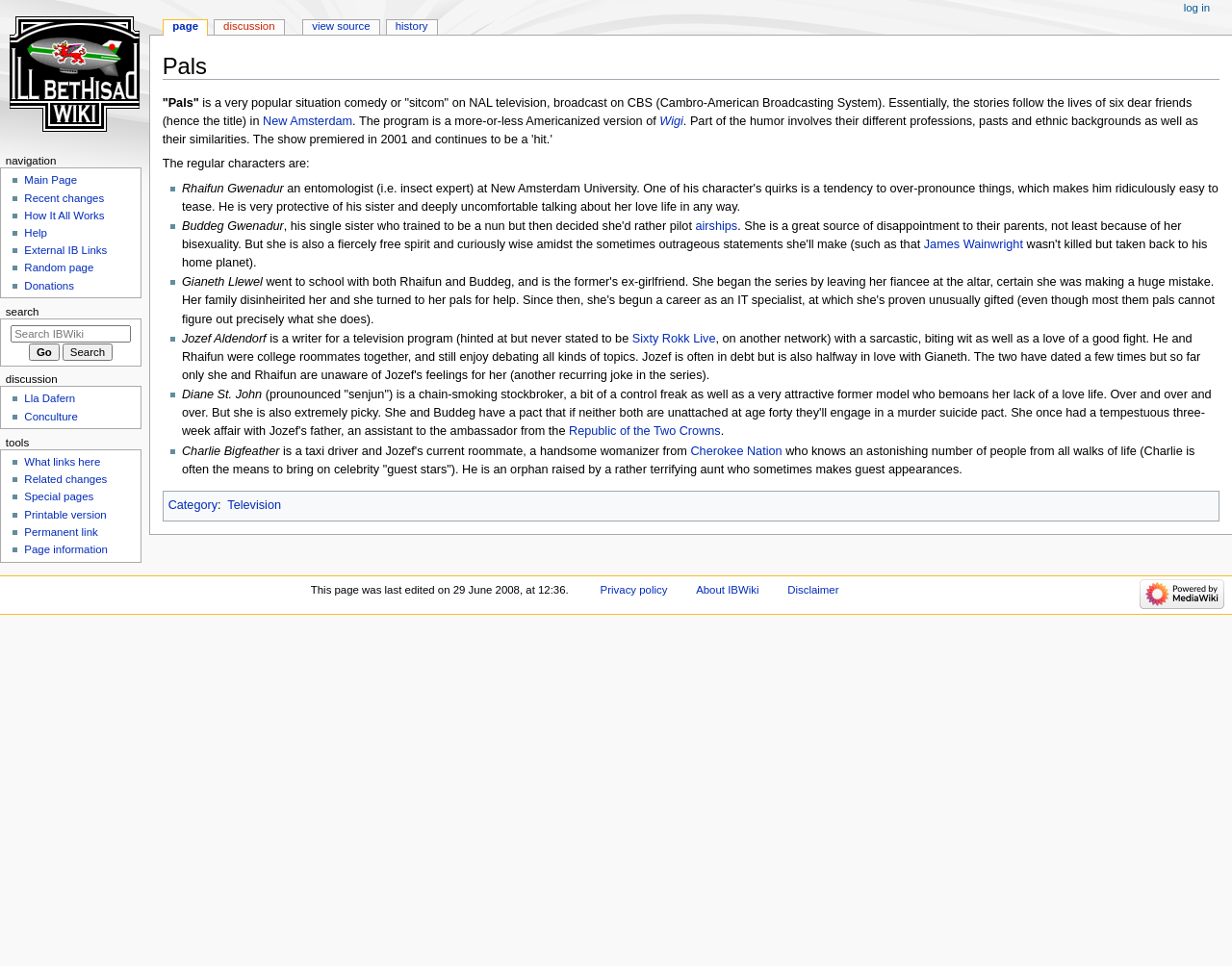Determine the bounding box coordinates of the element that should be clicked to execute the following command: "View source".

[0.246, 0.021, 0.308, 0.036]